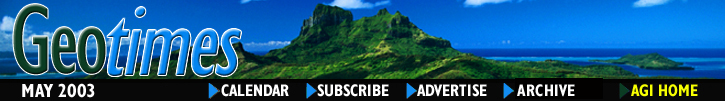Provide a brief response to the question below using a single word or phrase: 
What is the focus of the magazine Geotimes?

Geological and environmental topics